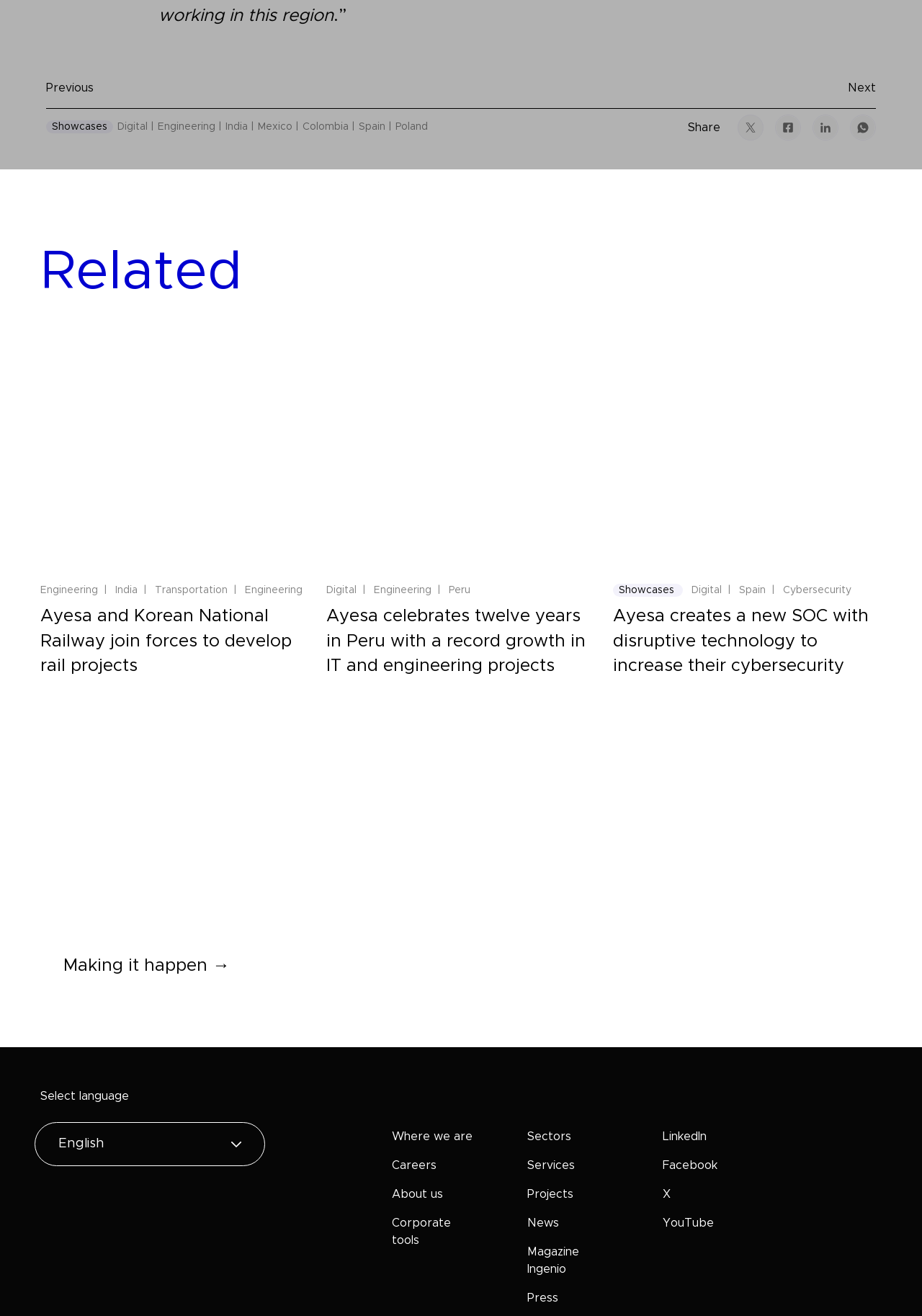What is the company's focus area?
Kindly give a detailed and elaborate answer to the question.

The company's focus area appears to be engineering and digital, as indicated by the links 'Engineering', 'Digital', and 'Showcases' in the top navigation menu.